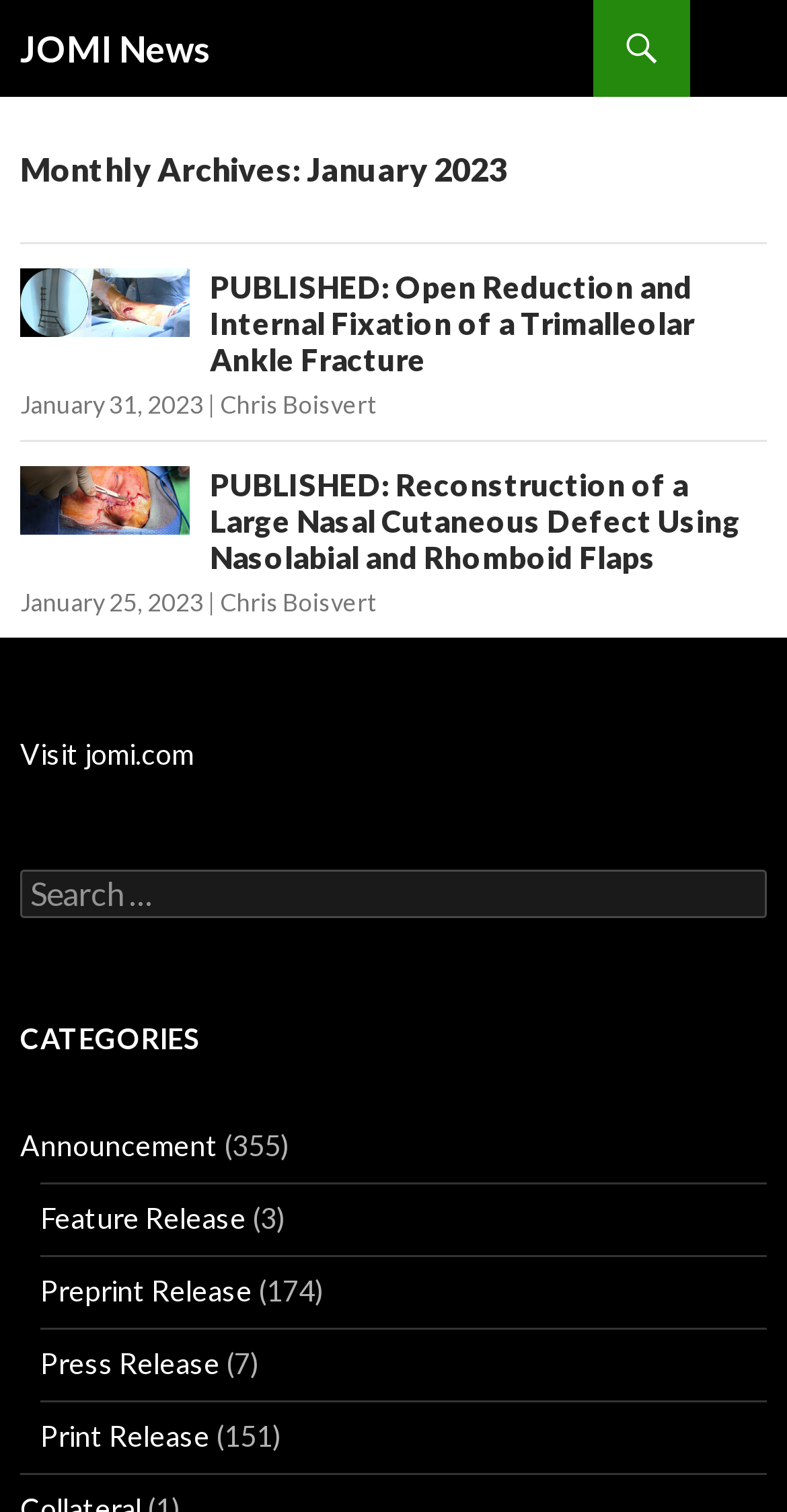Give a one-word or one-phrase response to the question: 
How many articles are displayed on the webpage?

2